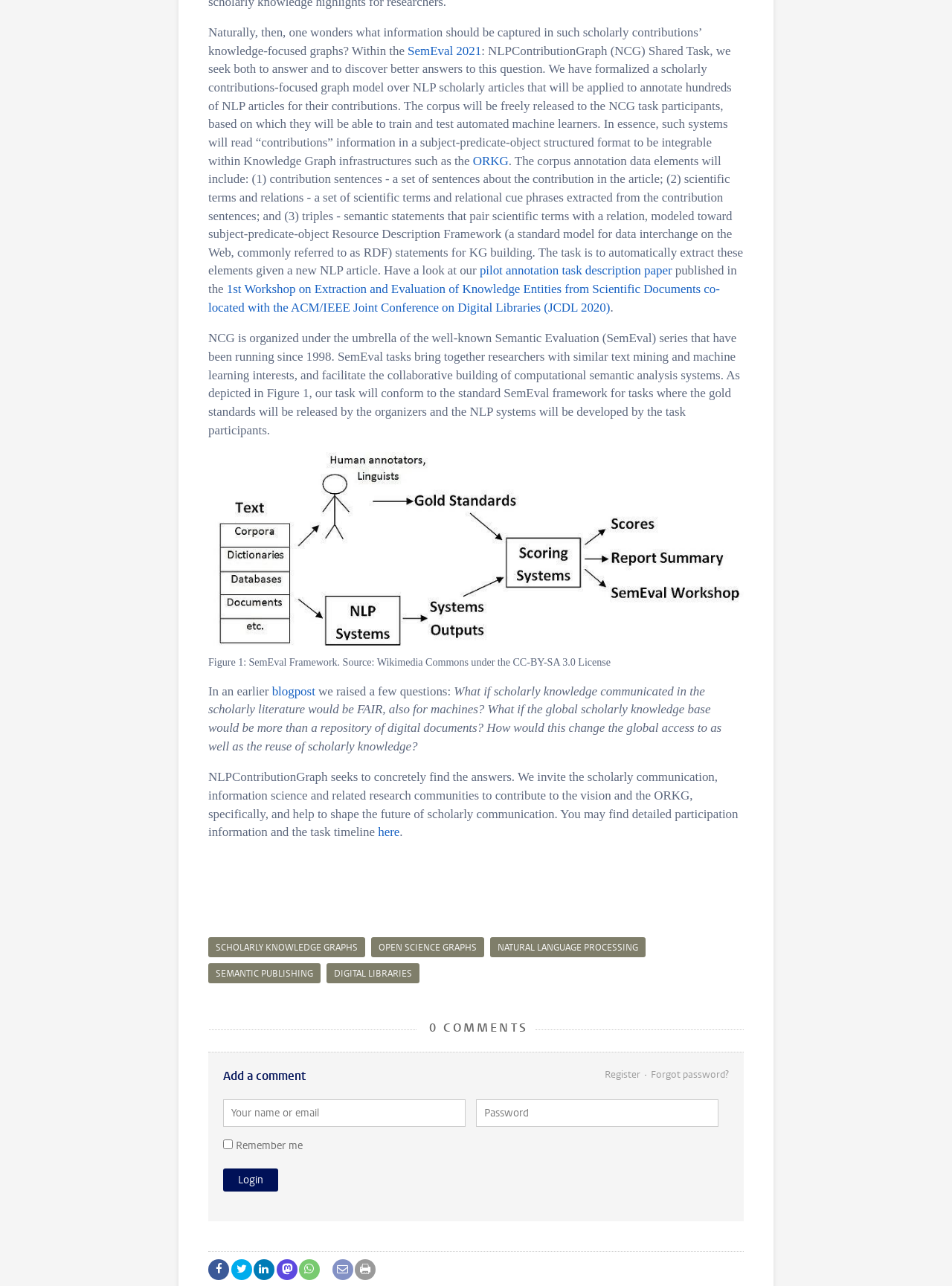Determine the coordinates of the bounding box for the clickable area needed to execute this instruction: "Add a comment to the article".

[0.234, 0.83, 0.321, 0.843]